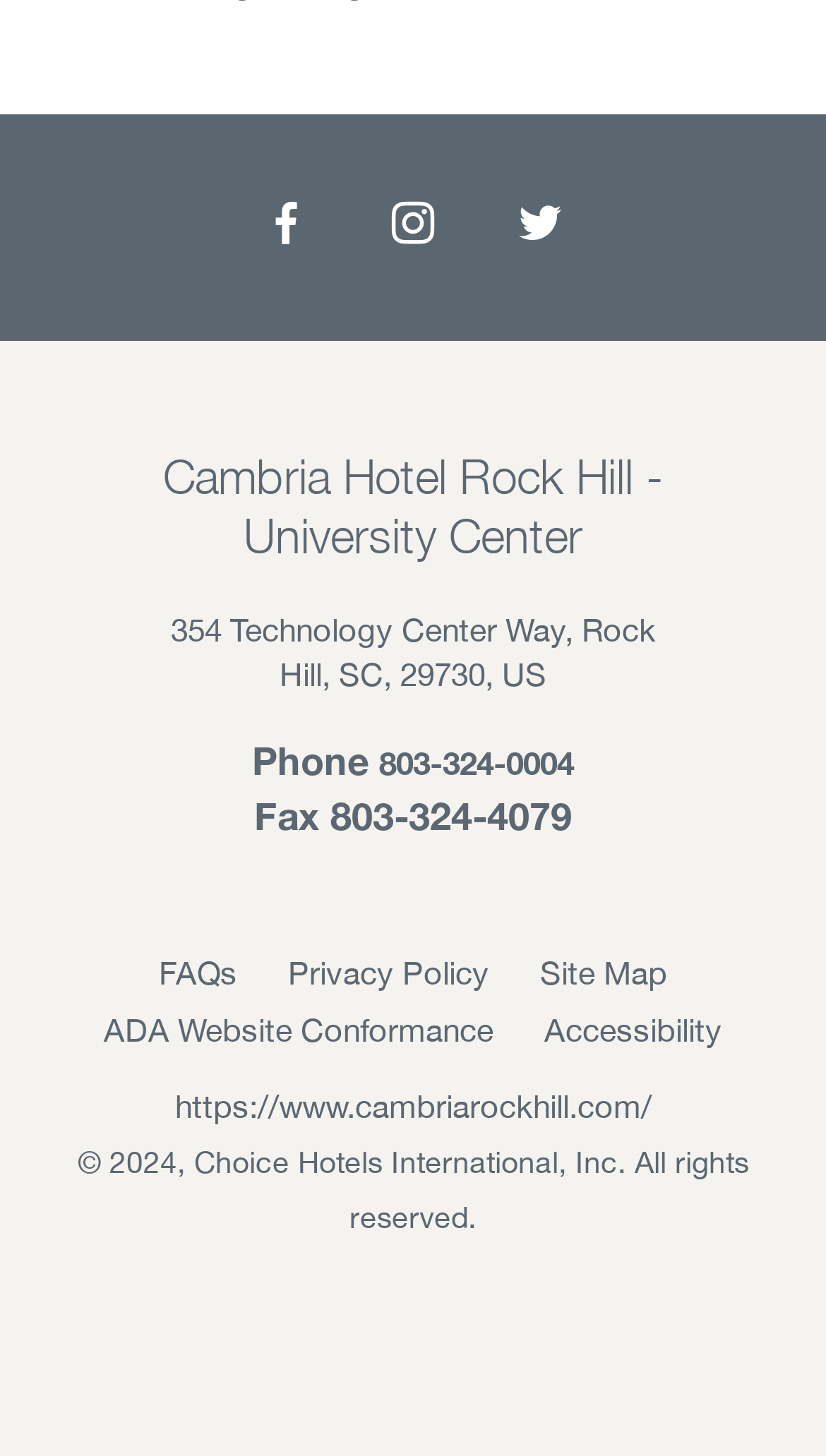What is the phone number of the hotel?
Based on the screenshot, answer the question with a single word or phrase.

803-324-0004